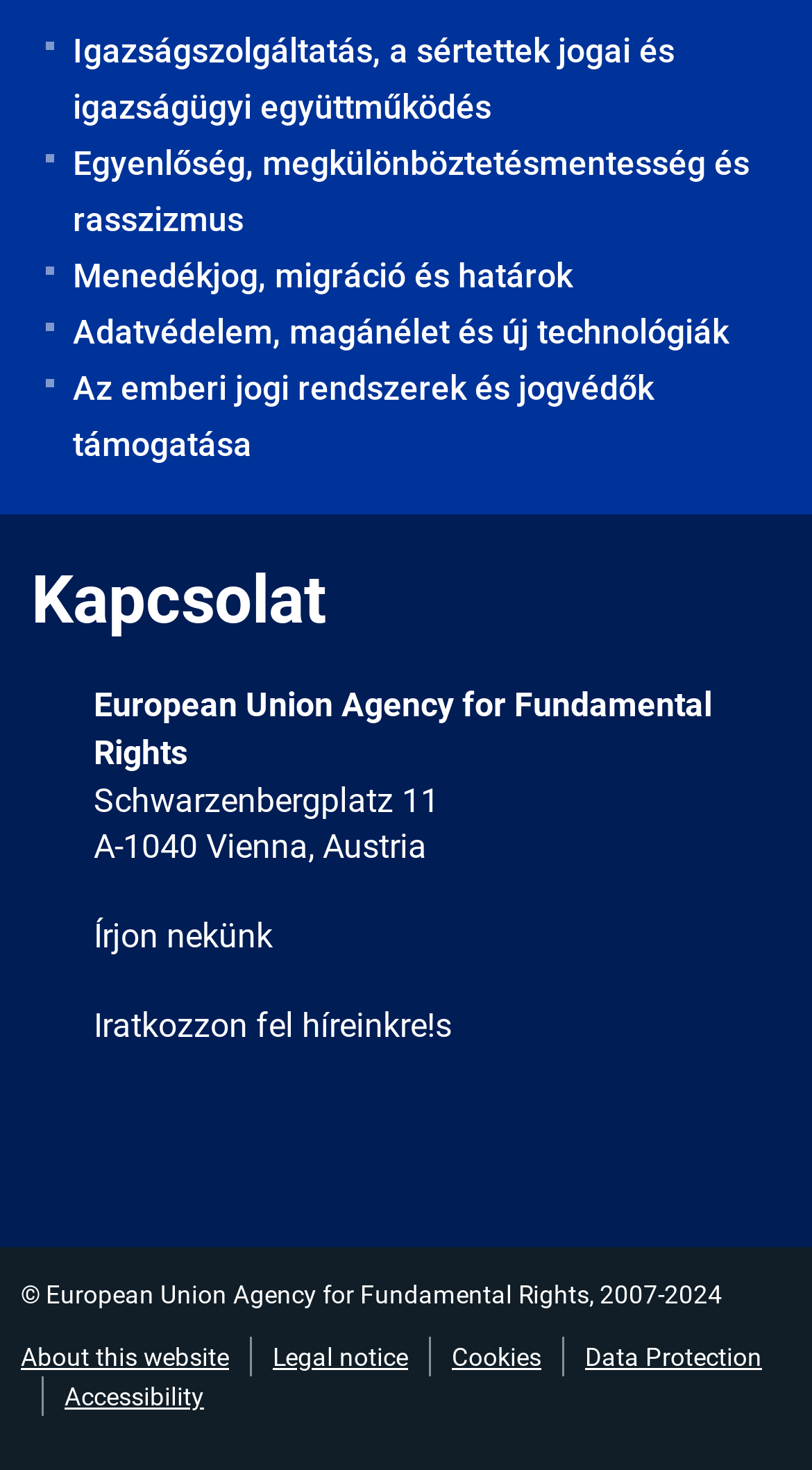How can I contact the organization?
Observe the image and answer the question with a one-word or short phrase response.

Write to them or subscribe to their news